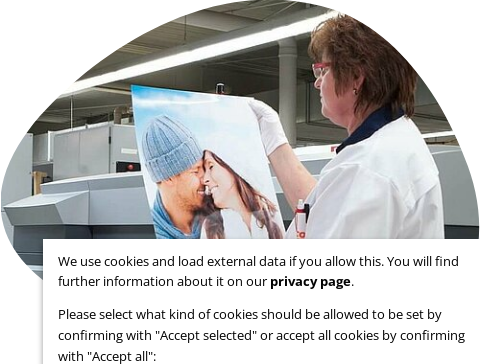What is the company's focus in digital interactions?
Based on the visual, give a brief answer using one word or a short phrase.

User privacy and preference selection